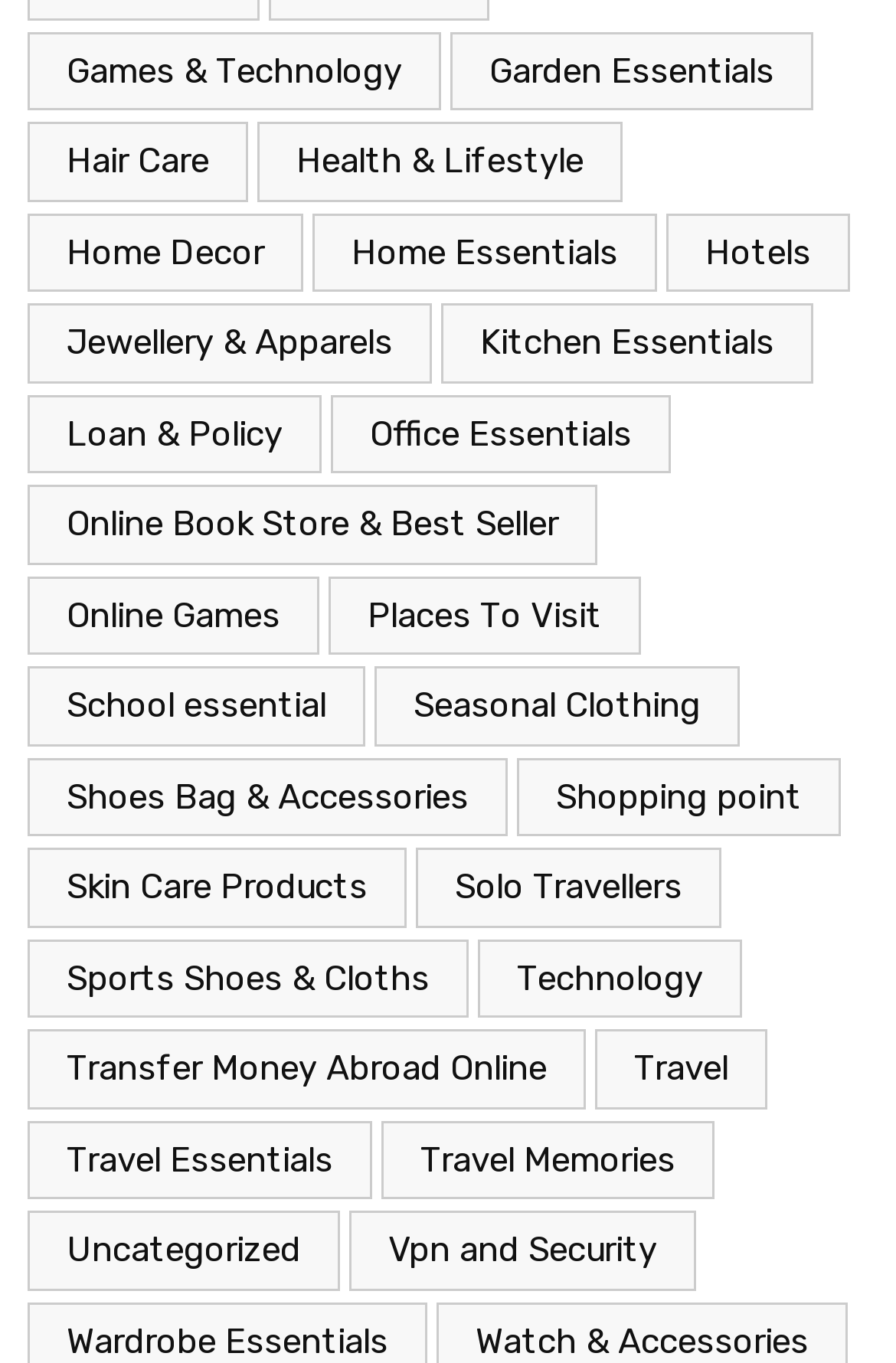Determine the bounding box coordinates of the element's region needed to click to follow the instruction: "Explore Home Decor". Provide these coordinates as four float numbers between 0 and 1, formatted as [left, top, right, bottom].

[0.031, 0.156, 0.338, 0.214]